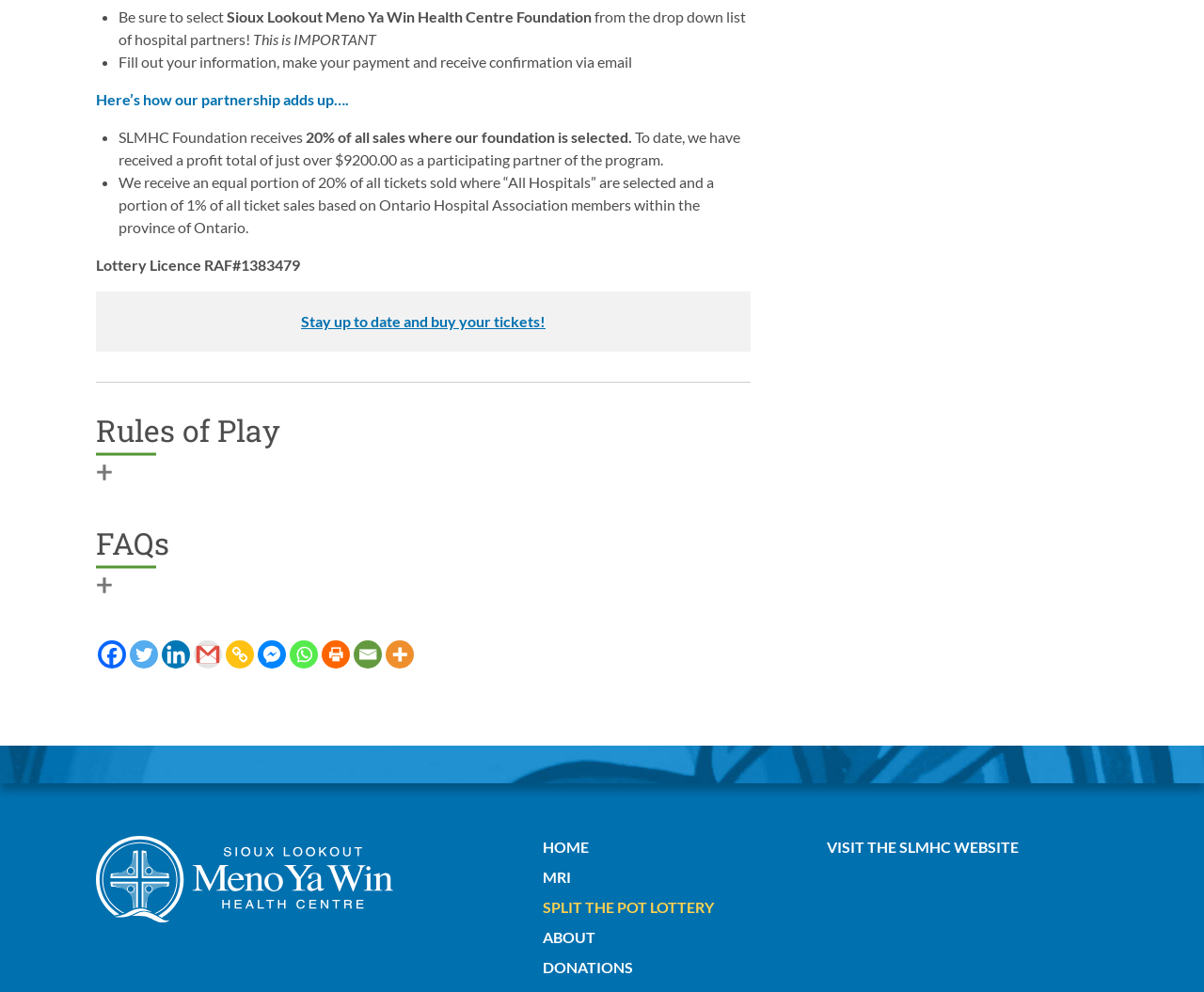Please determine the bounding box of the UI element that matches this description: aria-label="Facebook Messenger". The coordinates should be given as (top-left x, top-left y, bottom-right x, bottom-right y), with all values between 0 and 1.

[0.214, 0.645, 0.238, 0.674]